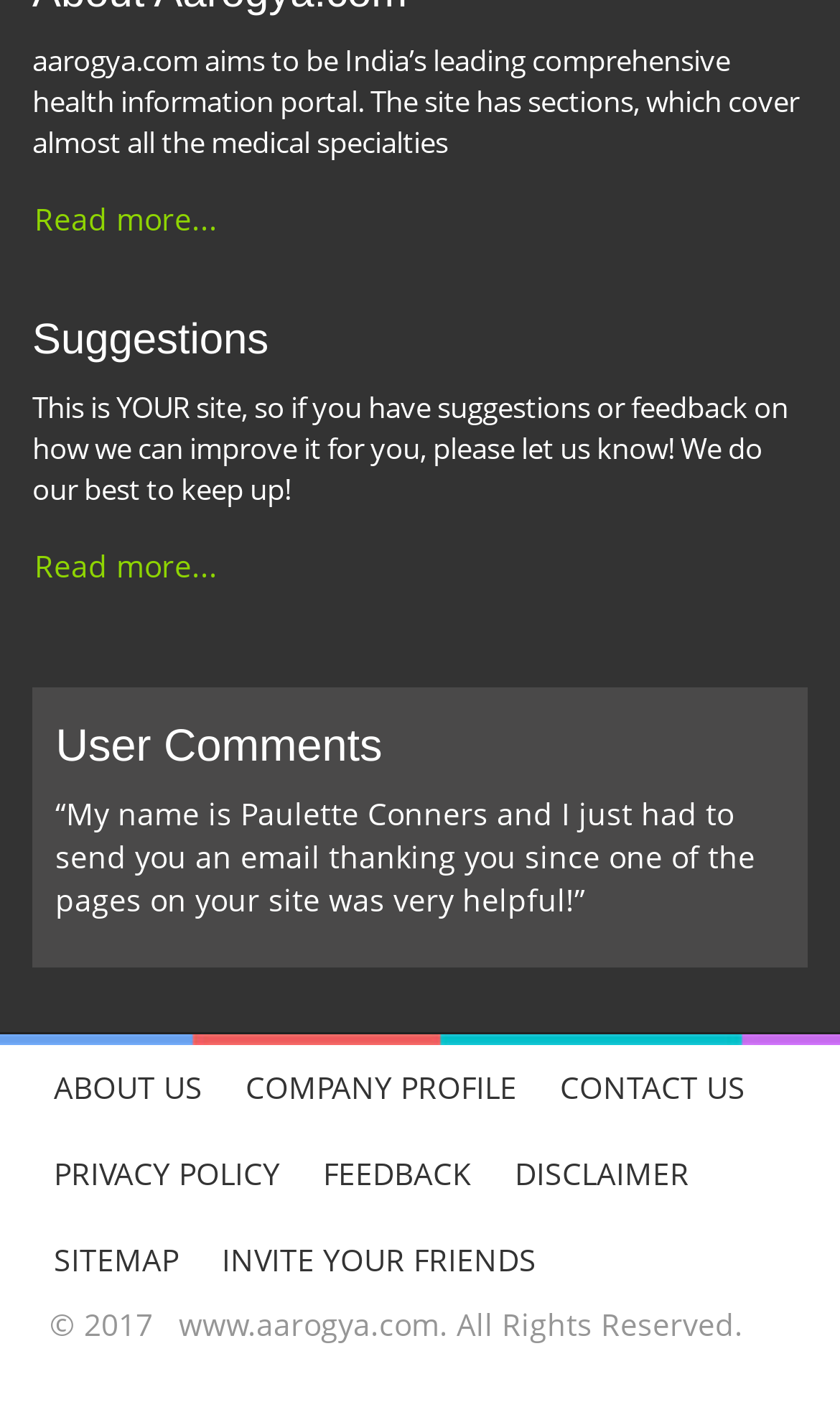Could you specify the bounding box coordinates for the clickable section to complete the following instruction: "go to page 60"?

None